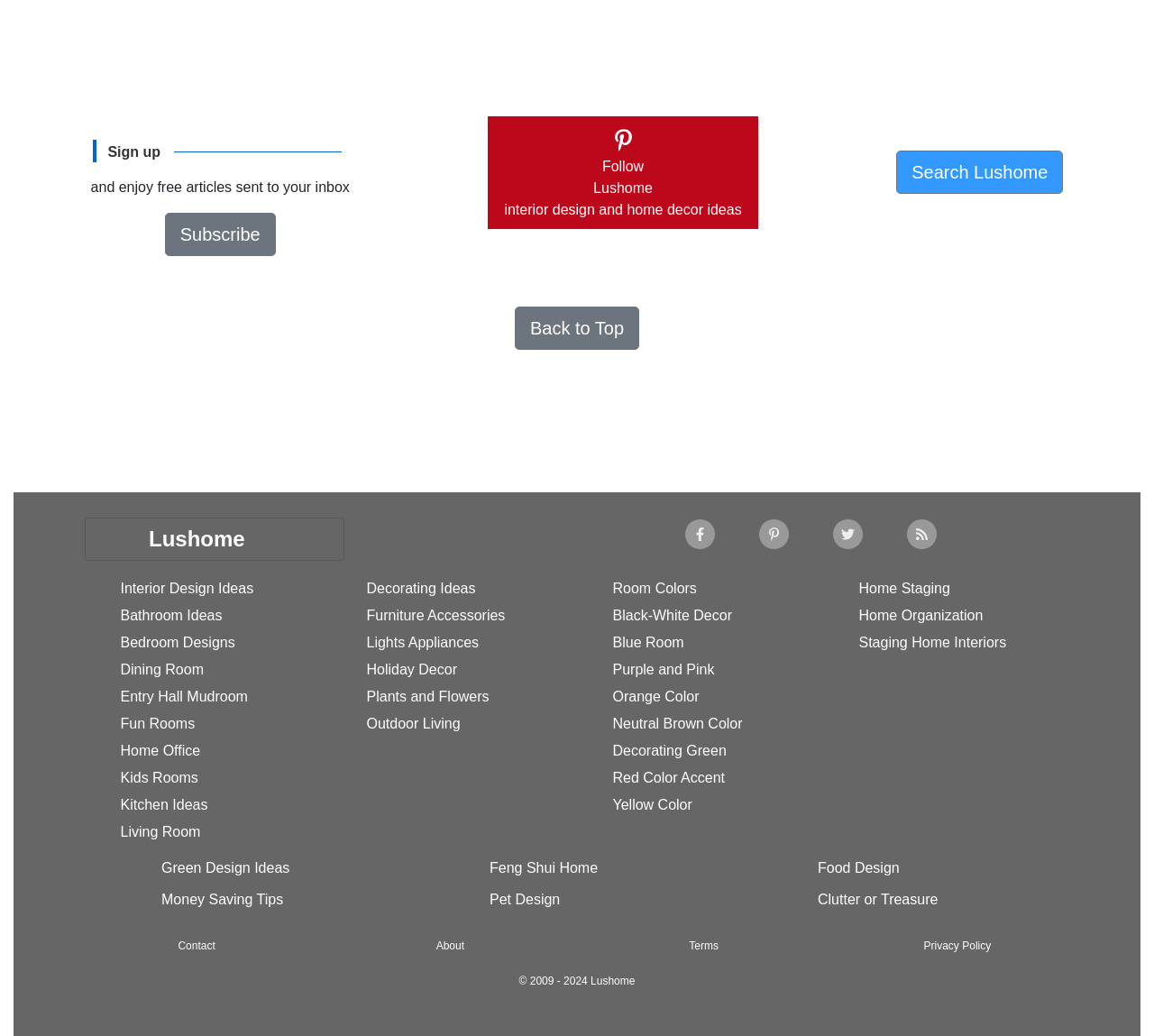Find and indicate the bounding box coordinates of the region you should select to follow the given instruction: "Follow Lushome on Pinterest".

[0.423, 0.15, 0.657, 0.213]